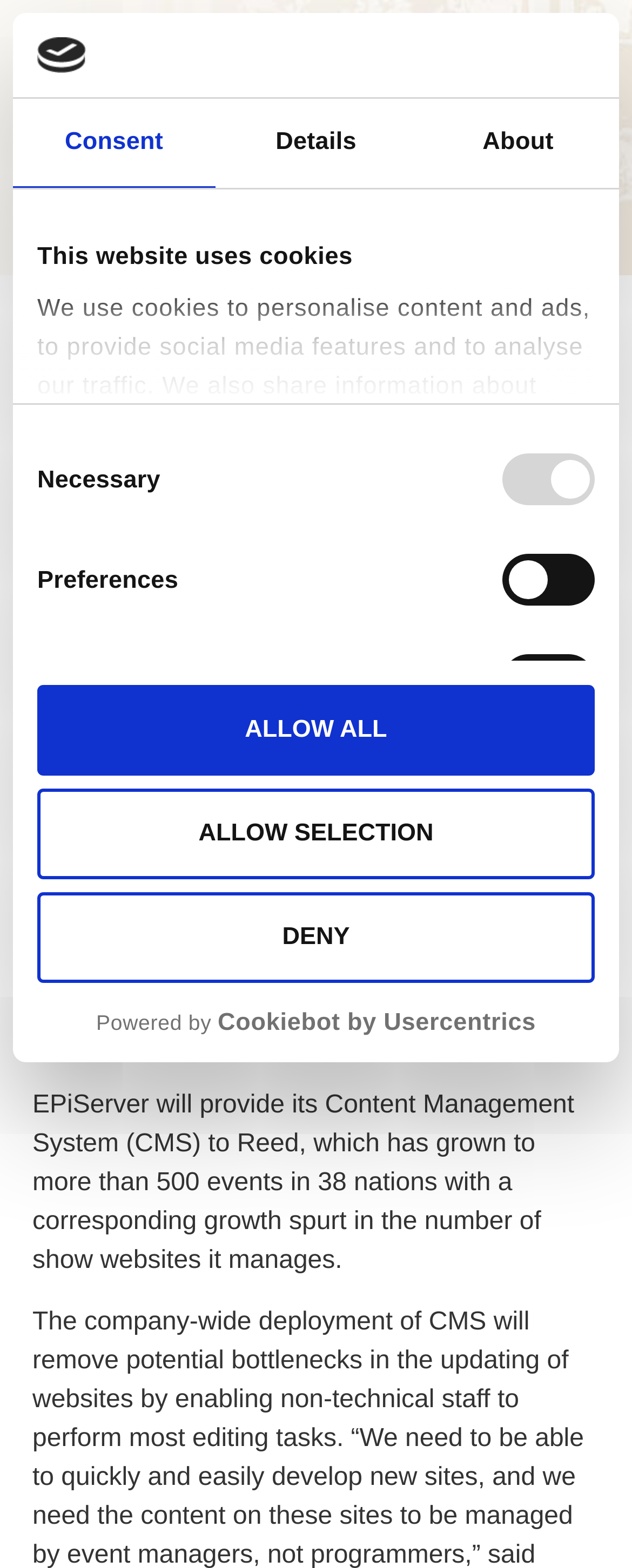Please identify the primary heading on the webpage and return its text.

Reed Exhibitions Taps EPiServer for Web Management System